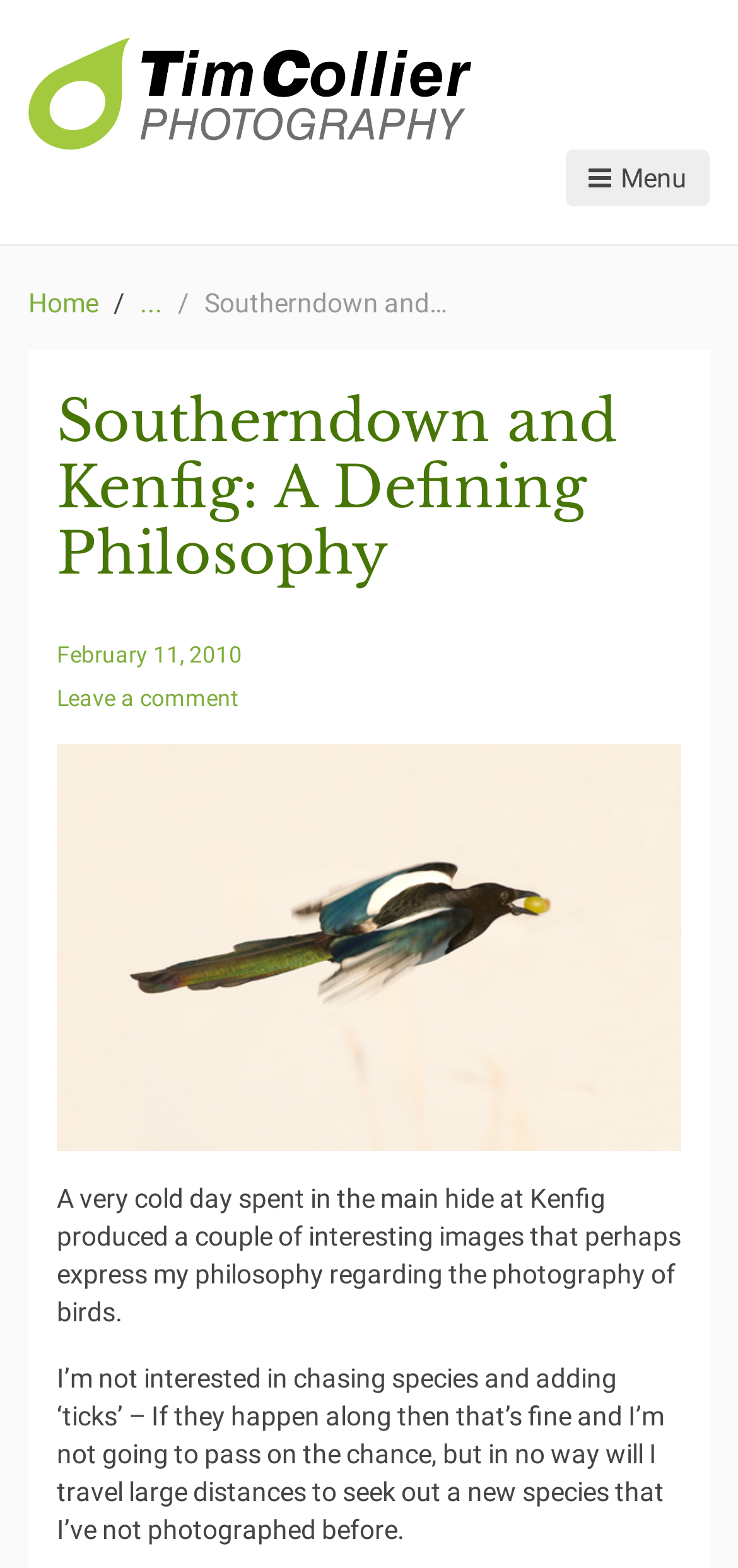What is the photographer's primary focus? From the image, respond with a single word or brief phrase.

Birds